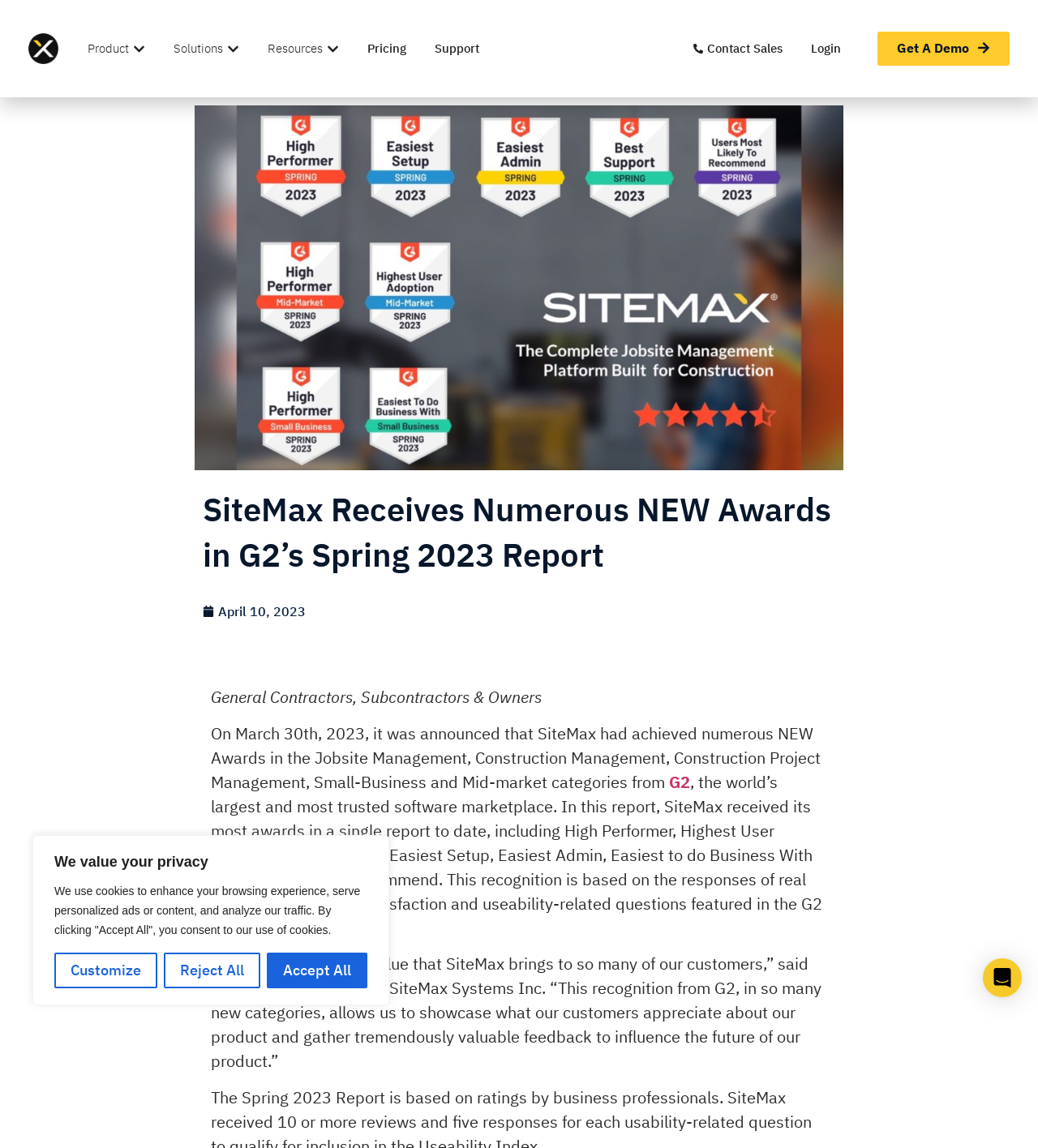Find the bounding box of the web element that fits this description: "Reject All".

[0.158, 0.83, 0.251, 0.861]